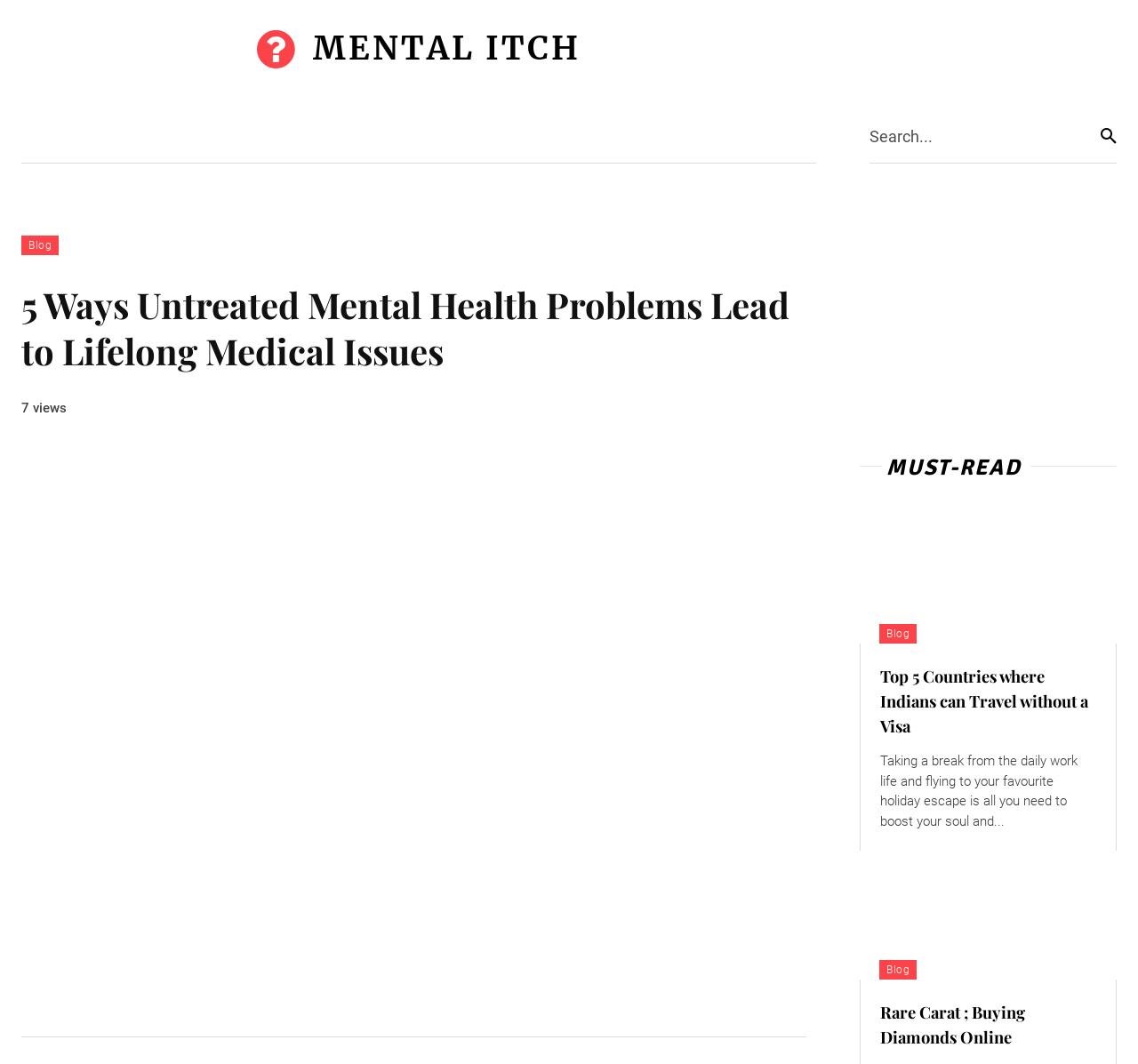Highlight the bounding box coordinates of the element that should be clicked to carry out the following instruction: "Click on the 'MENTAL ITCH' link". The coordinates must be given as four float numbers ranging from 0 to 1, i.e., [left, top, right, bottom].

[0.019, 0.025, 0.717, 0.067]